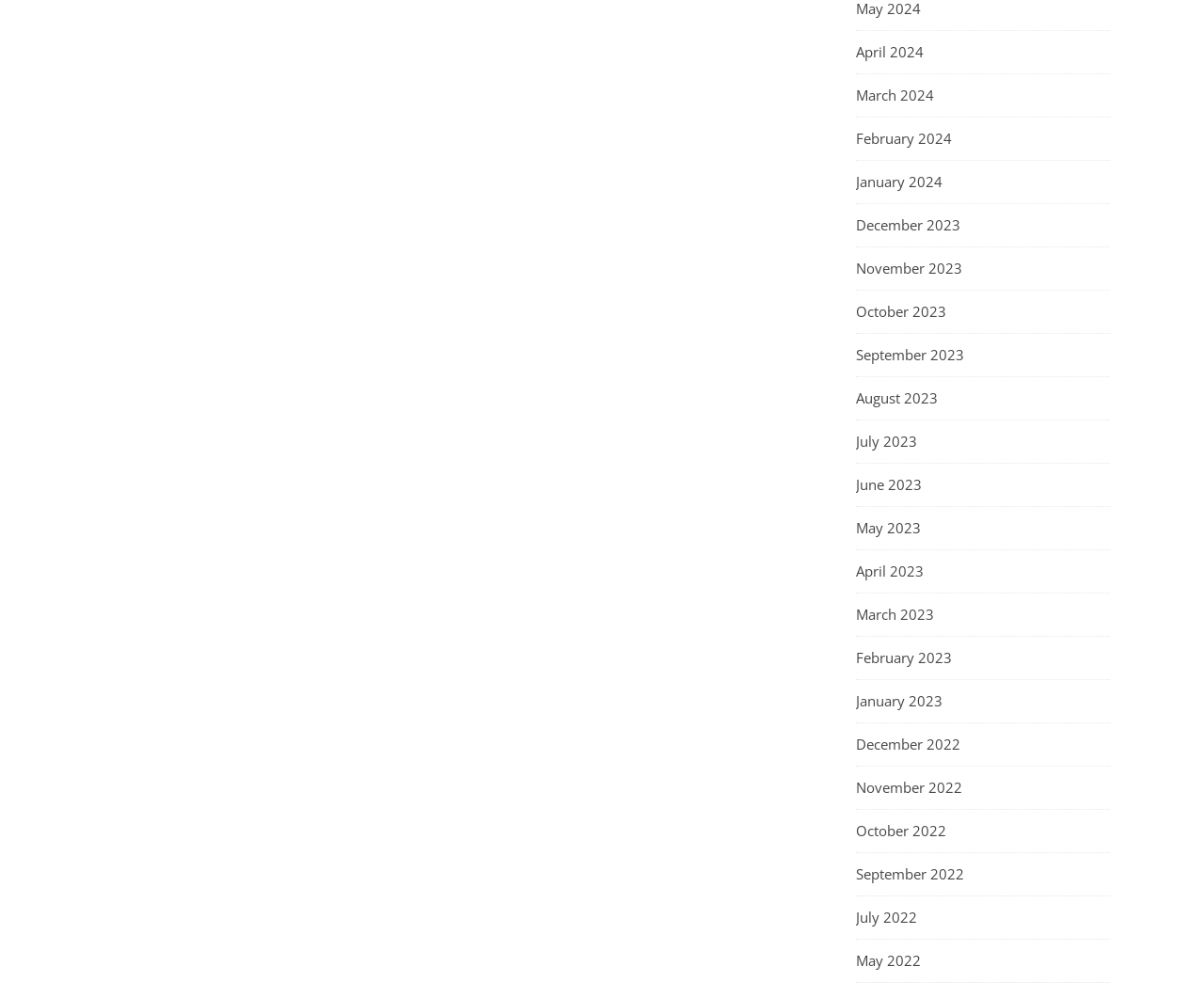Please determine the bounding box coordinates of the section I need to click to accomplish this instruction: "go to March 2023".

[0.711, 0.594, 0.776, 0.637]